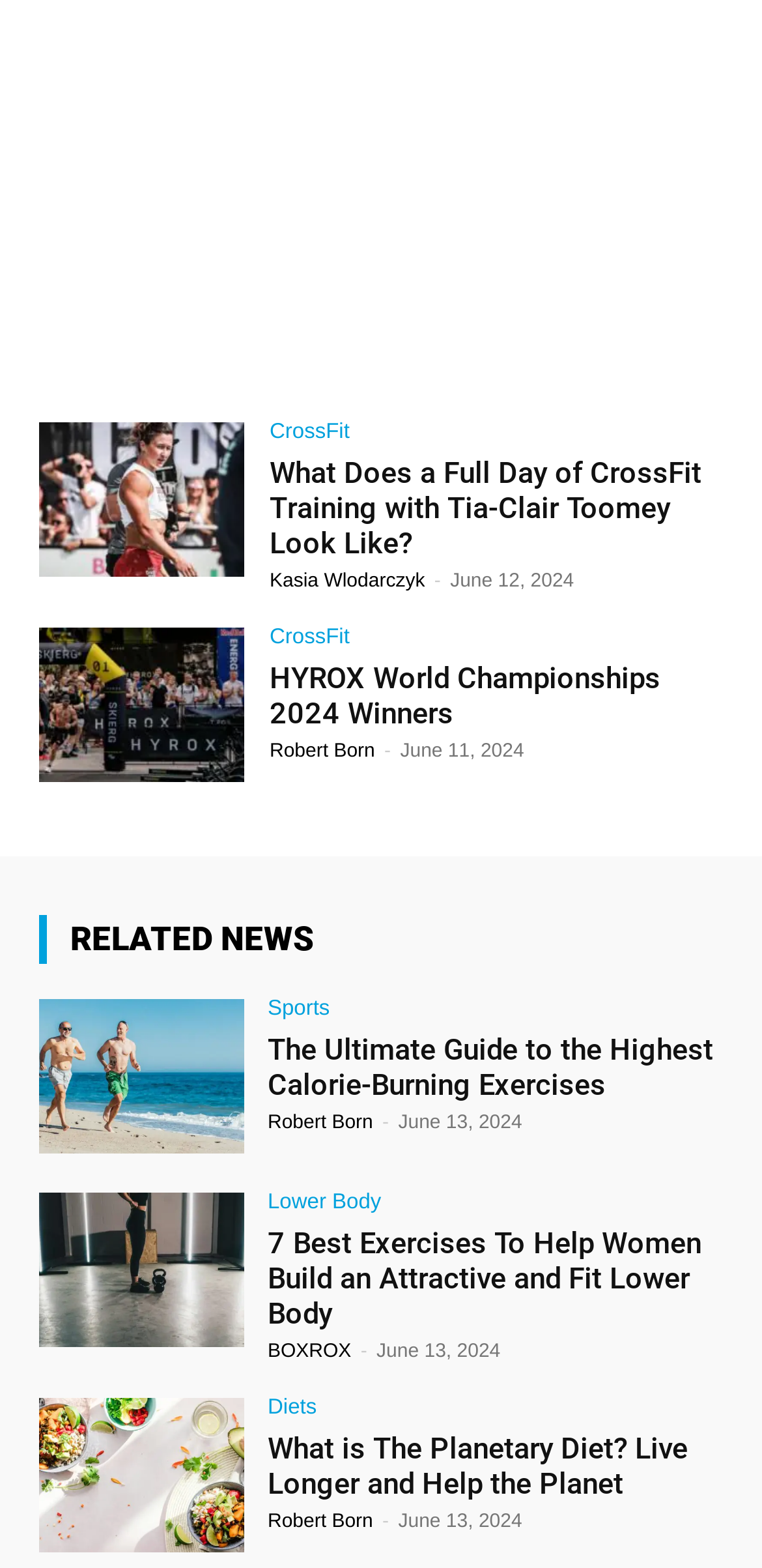Please predict the bounding box coordinates of the element's region where a click is necessary to complete the following instruction: "Read about CrossFit training with Tia-Clair Toomey". The coordinates should be represented by four float numbers between 0 and 1, i.e., [left, top, right, bottom].

[0.354, 0.291, 0.949, 0.358]